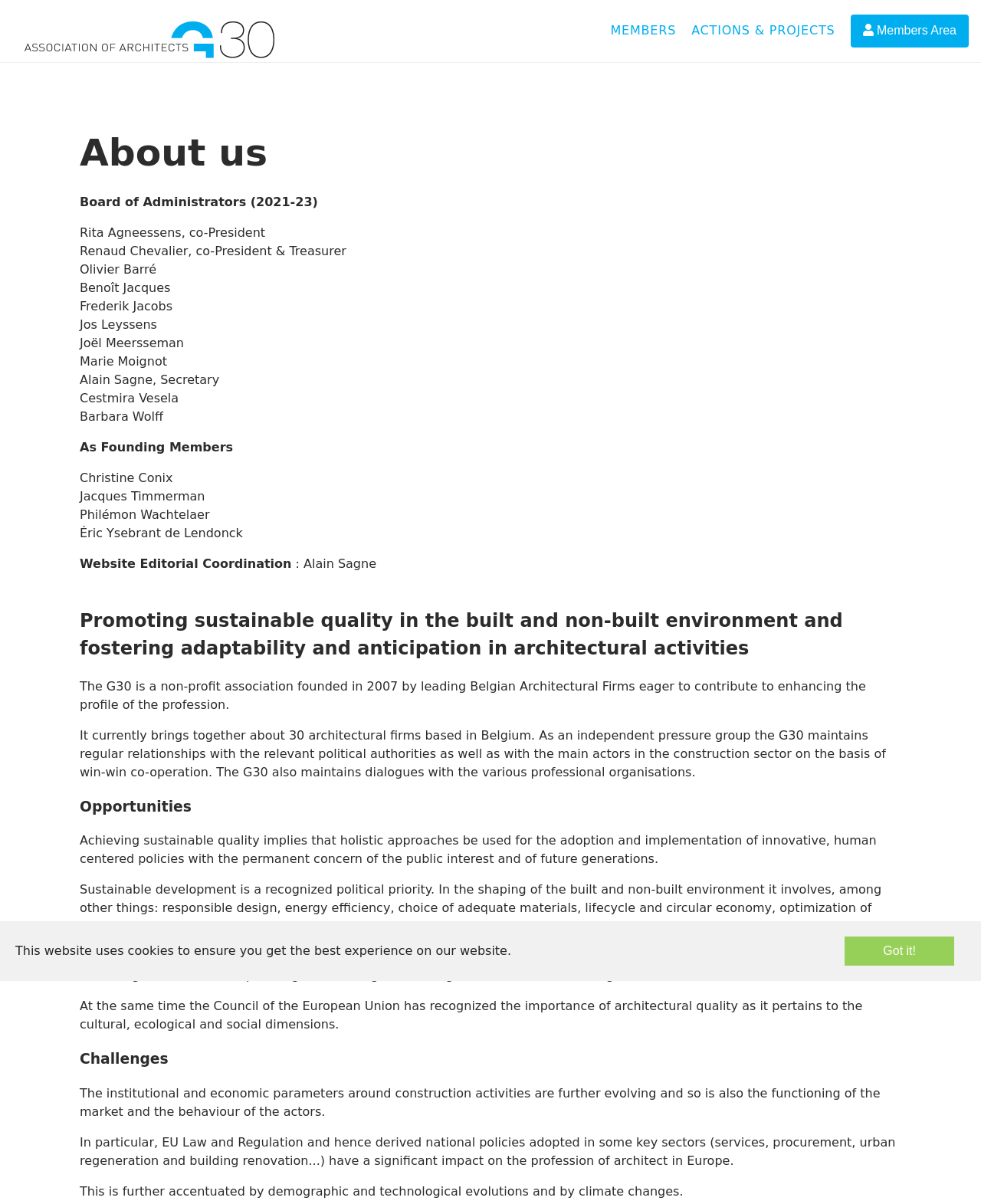Identify and provide the bounding box for the element described by: "Members".

[0.622, 0.02, 0.689, 0.032]